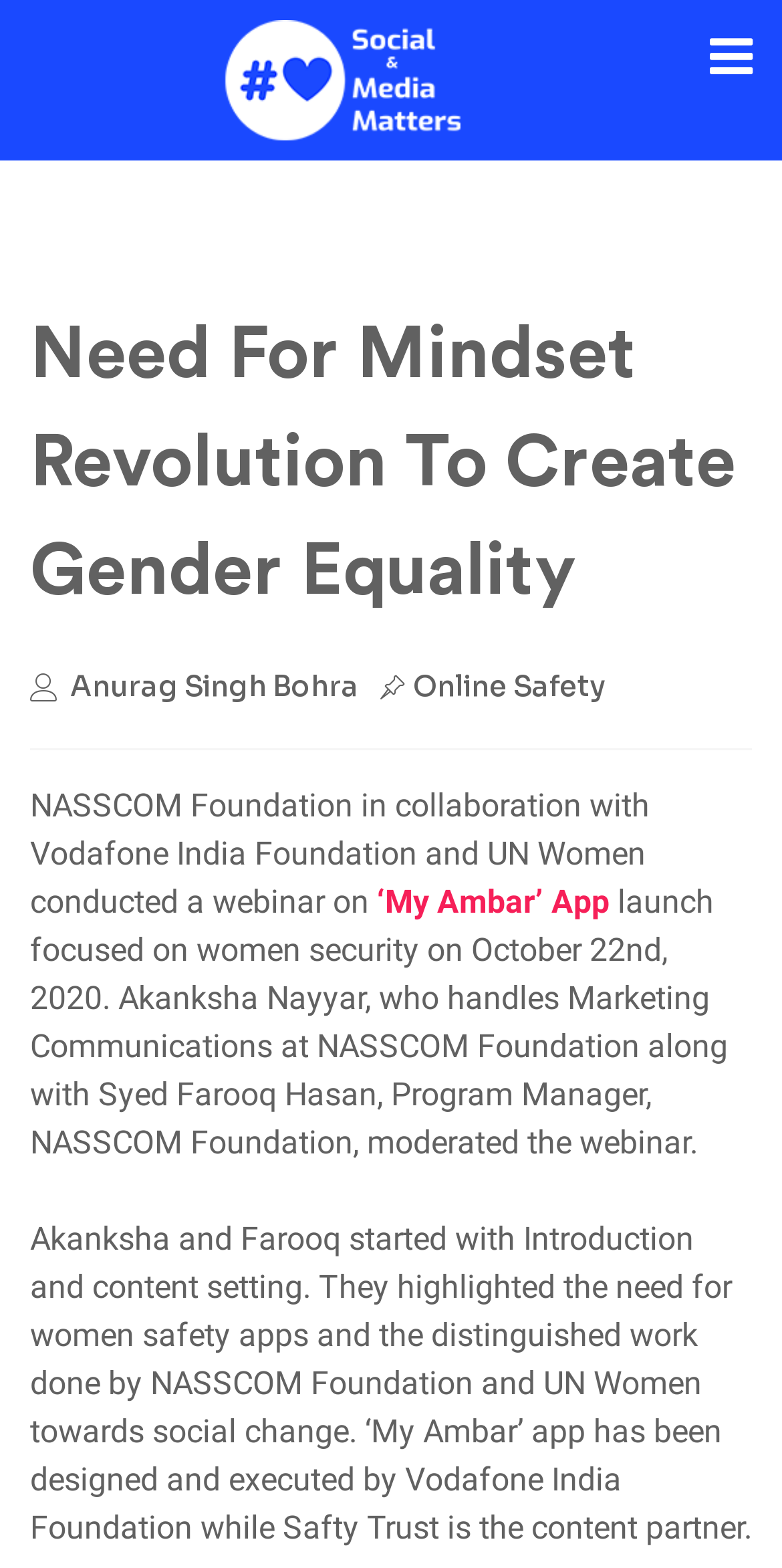Please provide a brief answer to the question using only one word or phrase: 
Who moderated the webinar on October 22nd, 2020?

Akanksha Nayyar and Syed Farooq Hasan